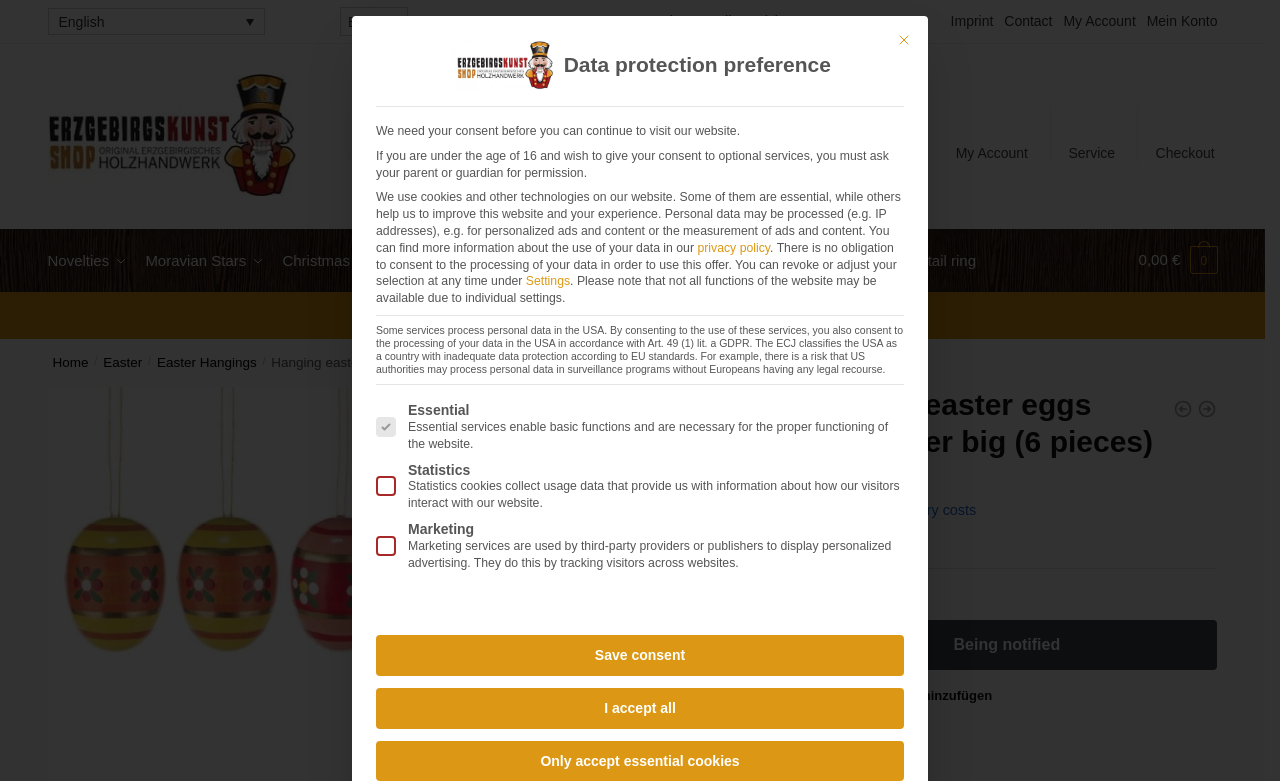Determine the bounding box coordinates of the target area to click to execute the following instruction: "Search for something."

[0.27, 0.145, 0.718, 0.204]